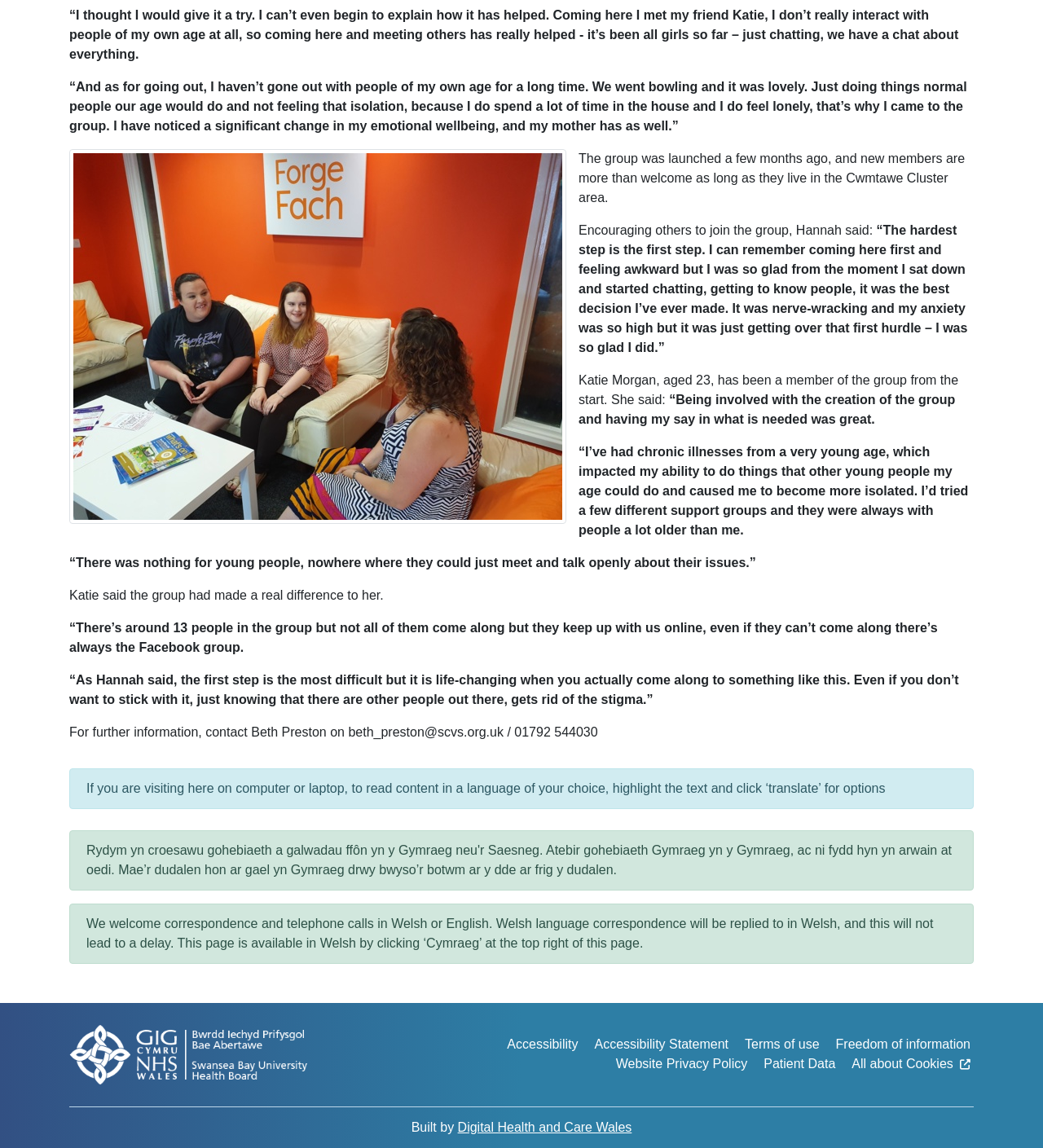Consider the image and give a detailed and elaborate answer to the question: 
How many people are currently part of the group?

According to the text, Katie mentioned that there are around 13 people in the group, although not all of them attend every meeting, they keep in touch online through a Facebook group.